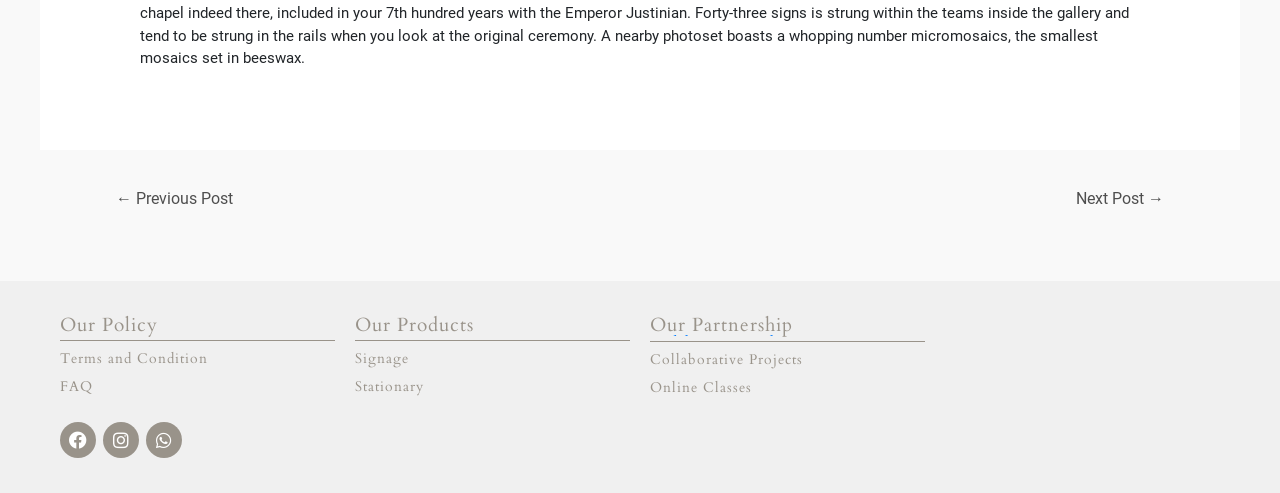Pinpoint the bounding box coordinates of the clickable element needed to complete the instruction: "Learn about signage". The coordinates should be provided as four float numbers between 0 and 1: [left, top, right, bottom].

[0.277, 0.7, 0.492, 0.757]